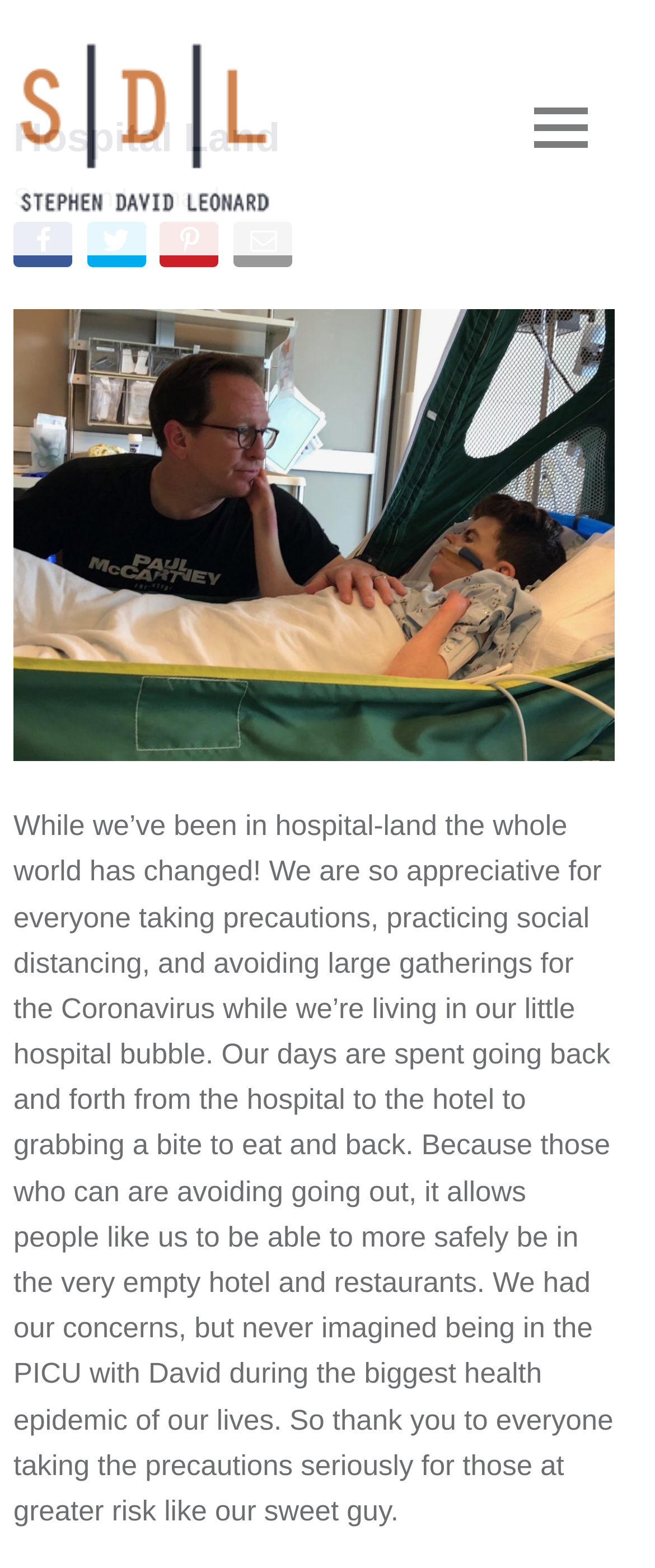Point out the bounding box coordinates of the section to click in order to follow this instruction: "Share the post on Twitter".

[0.132, 0.141, 0.233, 0.179]